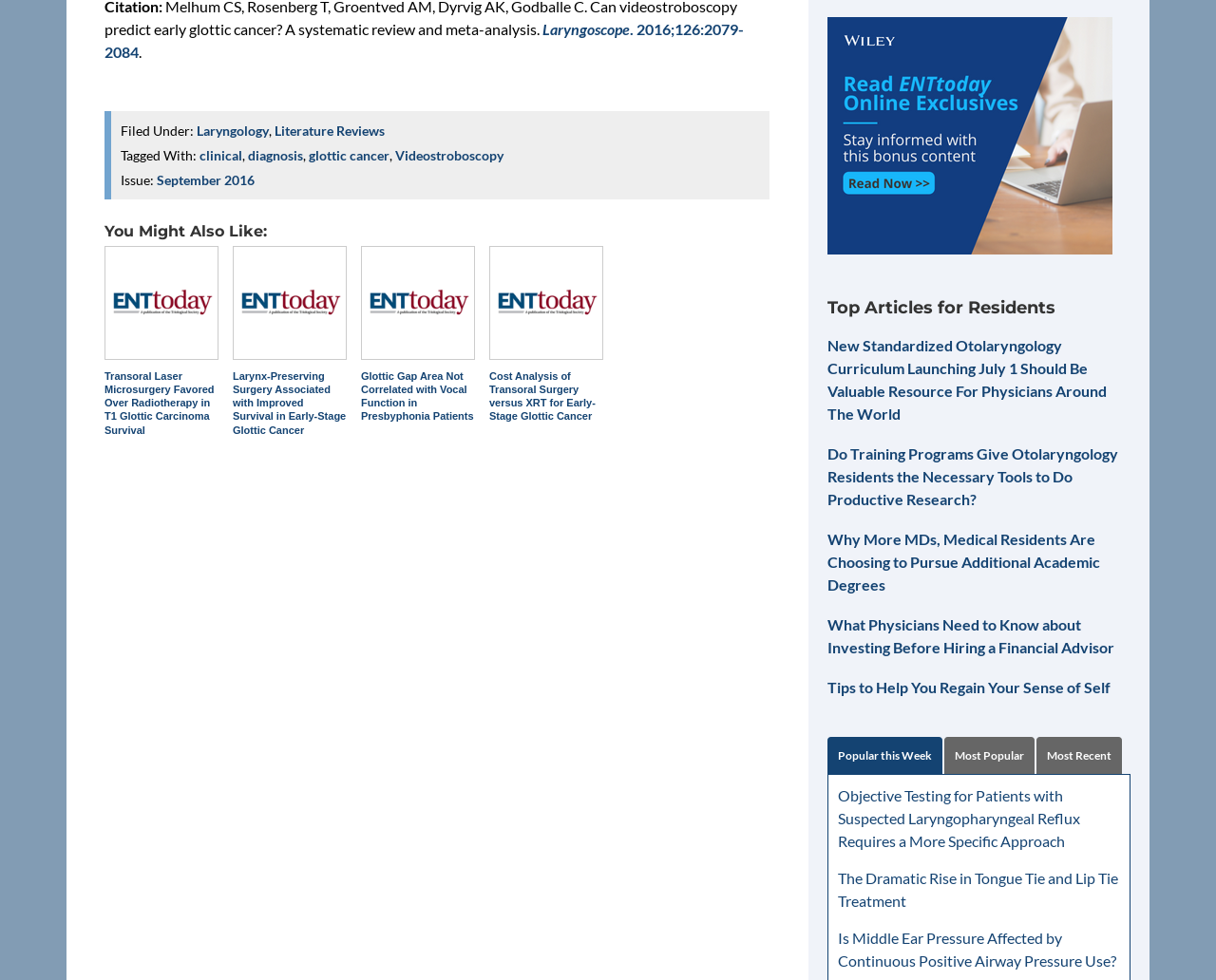Predict the bounding box of the UI element that fits this description: "CC Madhya 8.58".

None